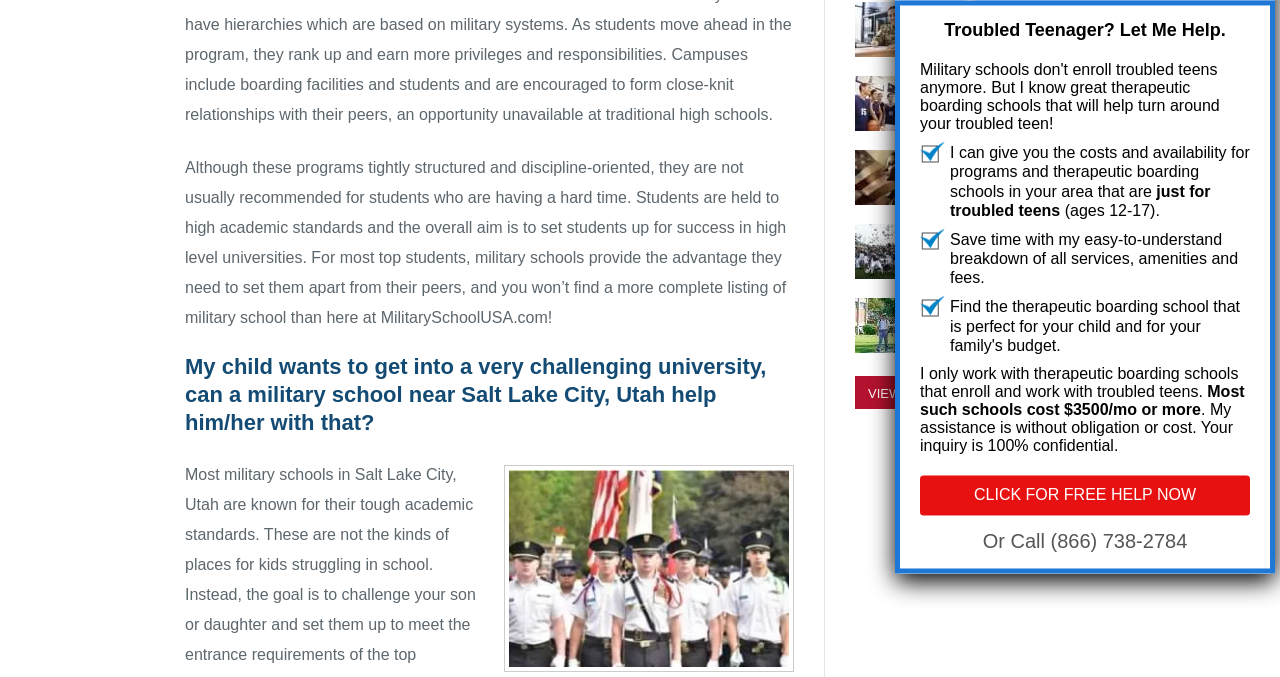Determine the bounding box of the UI component based on this description: "How Do Military Schools Work?". The bounding box coordinates should be four float values between 0 and 1, i.e., [left, top, right, bottom].

[0.668, 0.44, 0.856, 0.493]